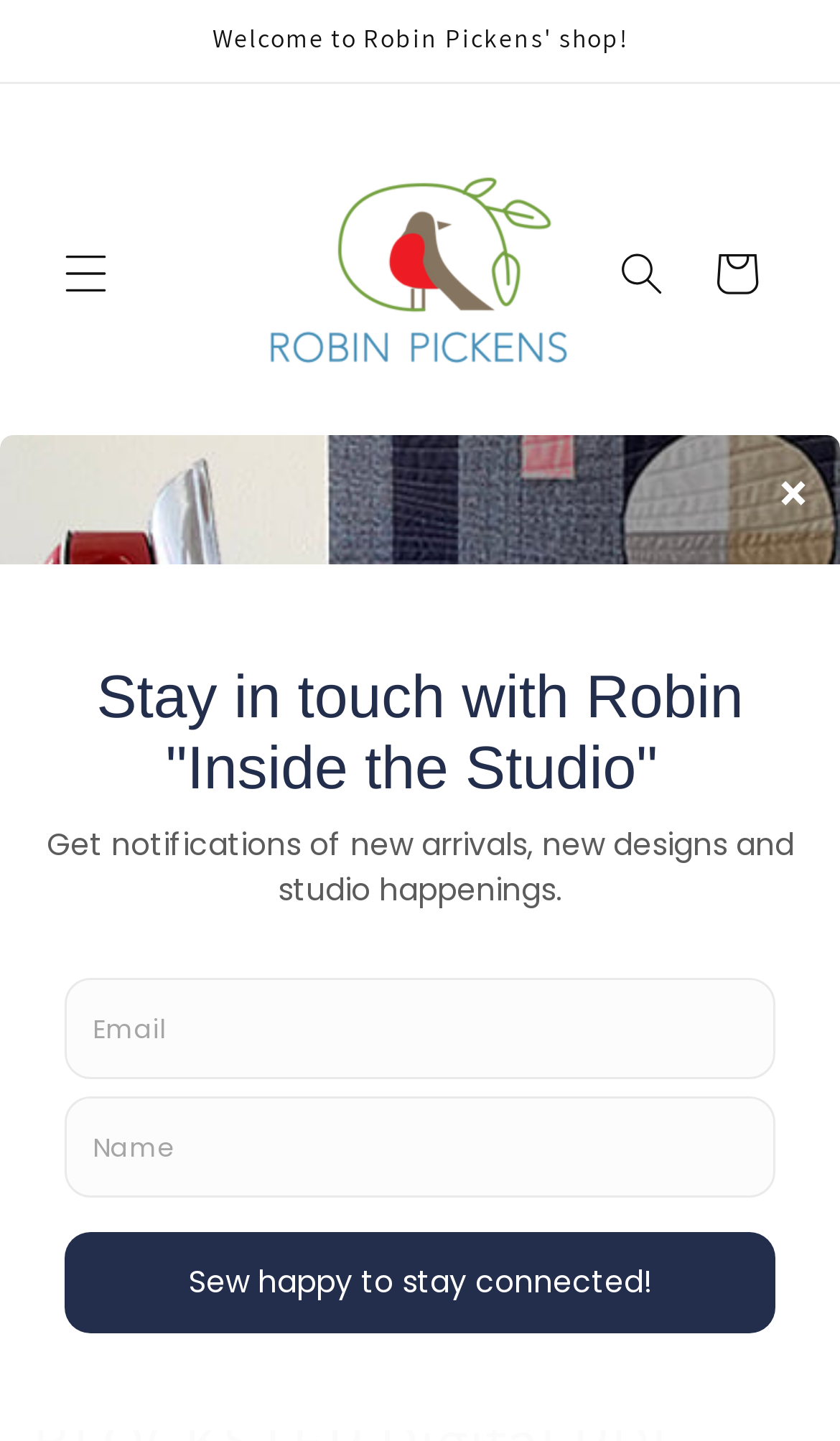Use a single word or phrase to answer the question:
Who is the designer of the quilt pattern?

Robin Pickens